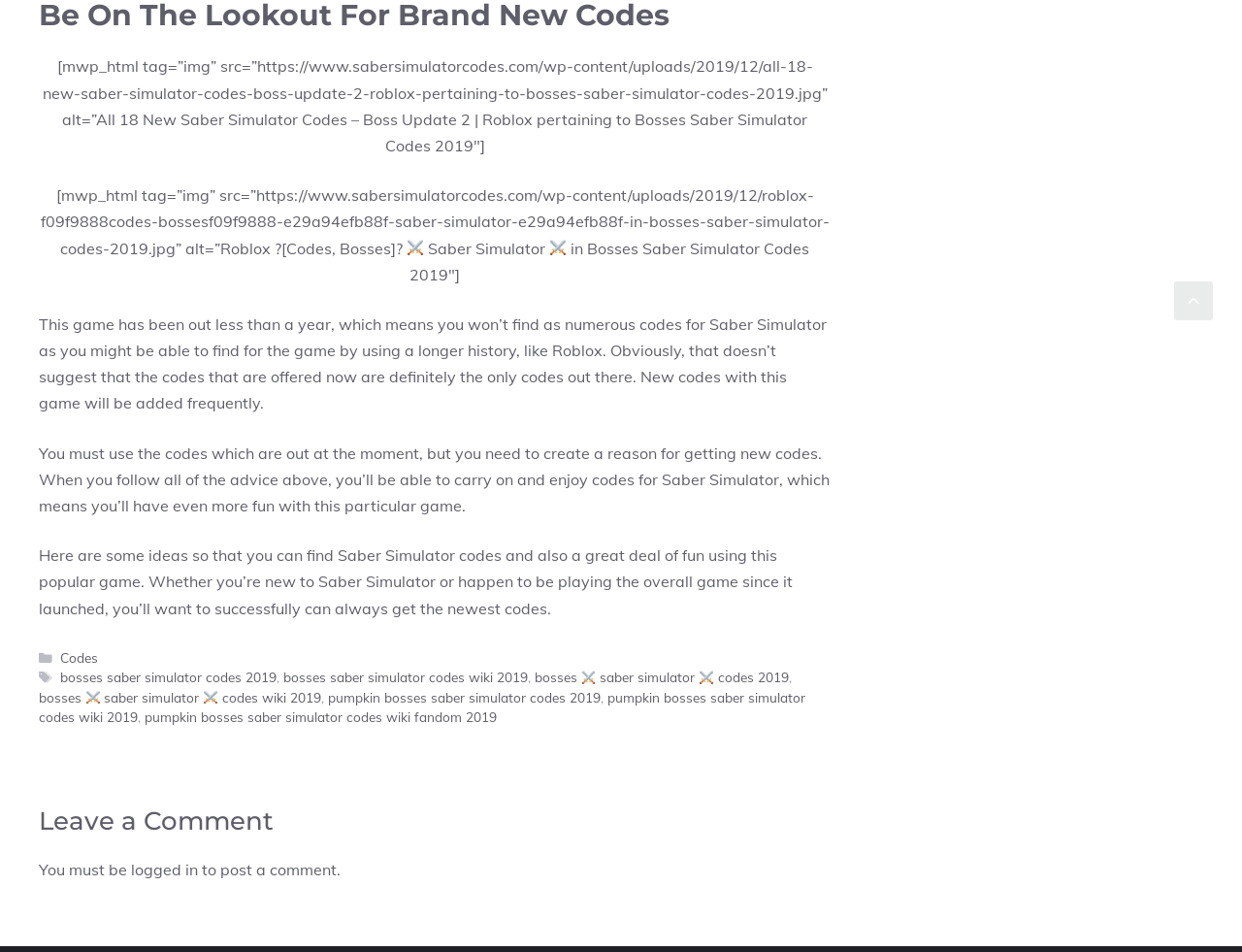What is the purpose of the codes mentioned on this webpage?
Can you provide an in-depth and detailed response to the question?

The text on the webpage suggests that using the codes will allow players to have more fun in the Saber Simulator game, implying that the codes provide some kind of advantage or enhancement to the gameplay experience.